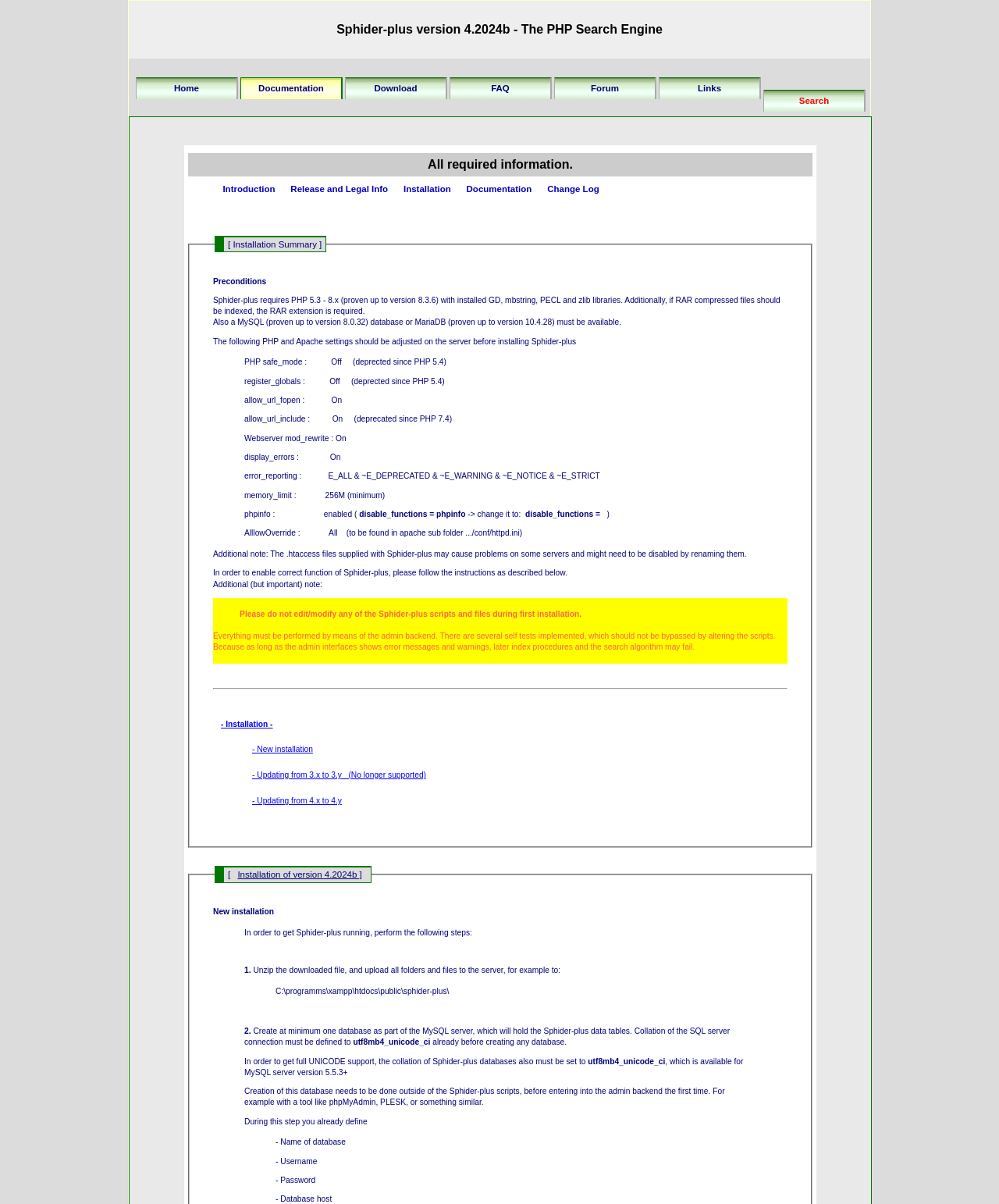What is the purpose of the 'allow_url_fopen' setting in PHP?
Look at the screenshot and provide an in-depth answer.

The webpage mentions that the 'allow_url_fopen' setting in PHP should be set to 'On' for Sphider-plus to function correctly. This setting is mentioned in the blockquote section under 'The following PHP and Apache settings should be adjusted on the server before installing Sphider-plus'.